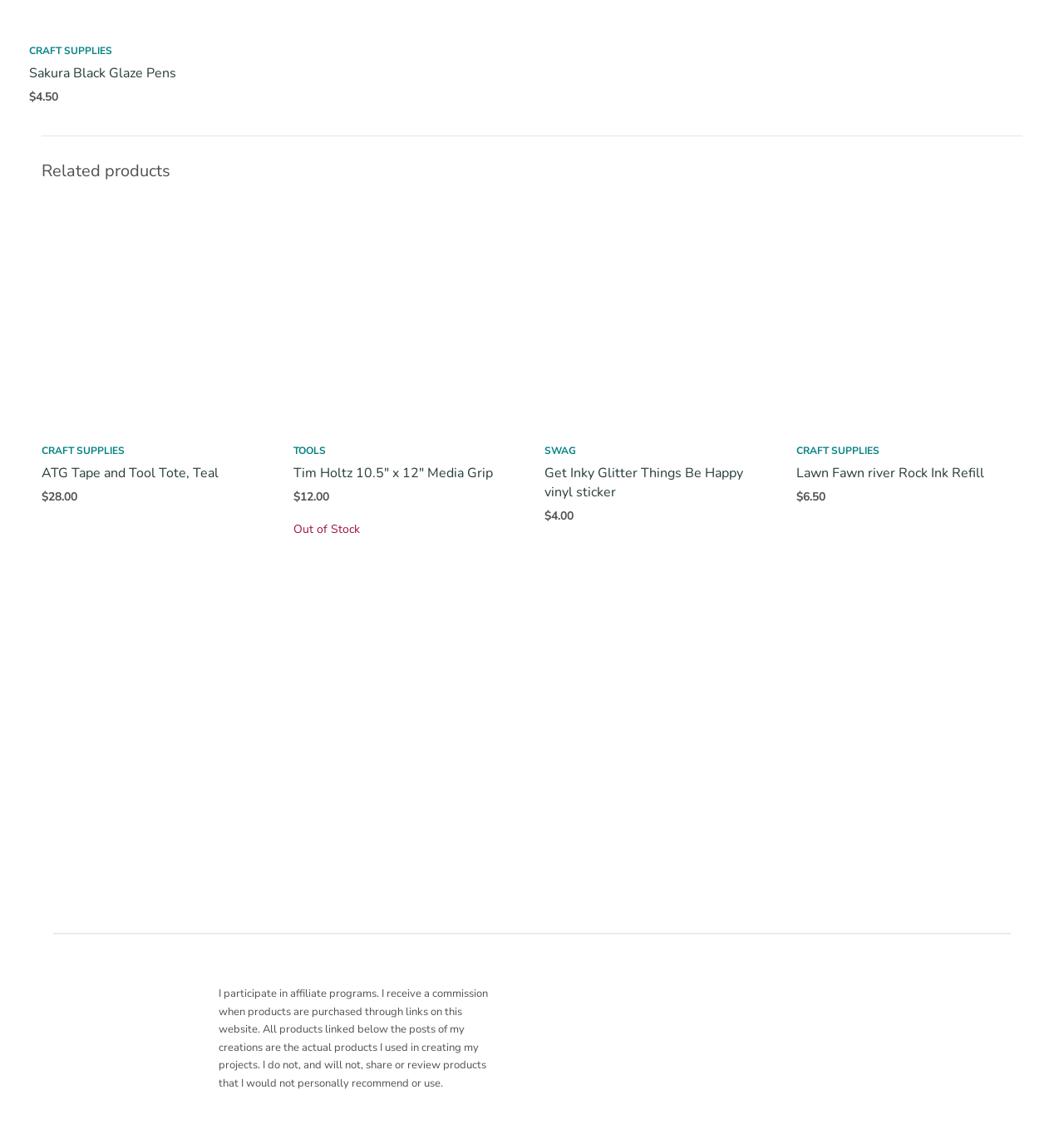Please provide the bounding box coordinates for the element that needs to be clicked to perform the following instruction: "Click on 'Simon Says Stamp Wednesday Challenge Blog Design Team Member'". The coordinates should be given as four float numbers between 0 and 1, i.e., [left, top, right, bottom].

[0.043, 0.676, 0.16, 0.8]